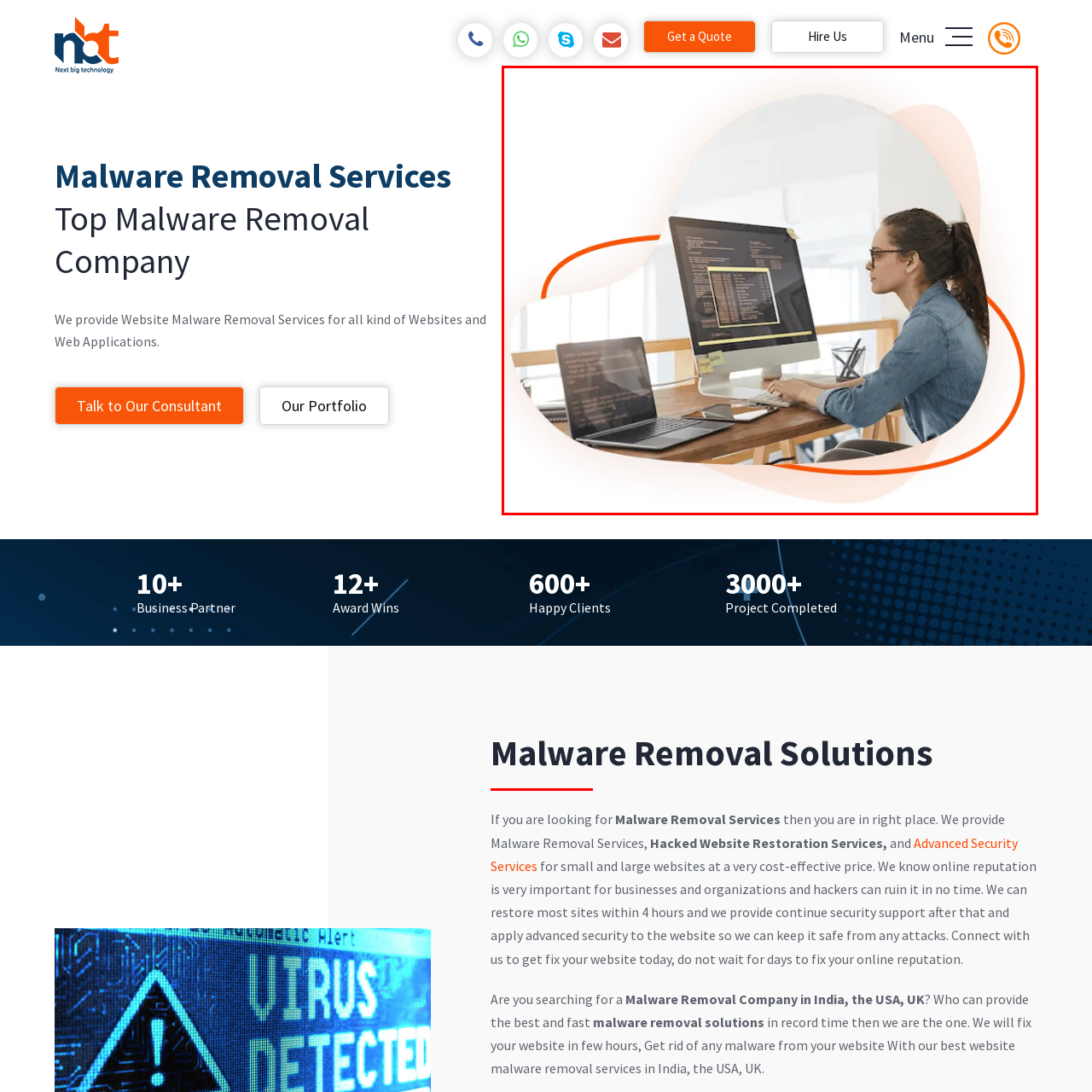What is on the desk?
Examine the red-bounded area in the image carefully and respond to the question with as much detail as possible.

According to the caption, the wooden desk features a sleek laptop and a holder filled with pens, reflecting a contemporary and organized environment conducive to productivity.